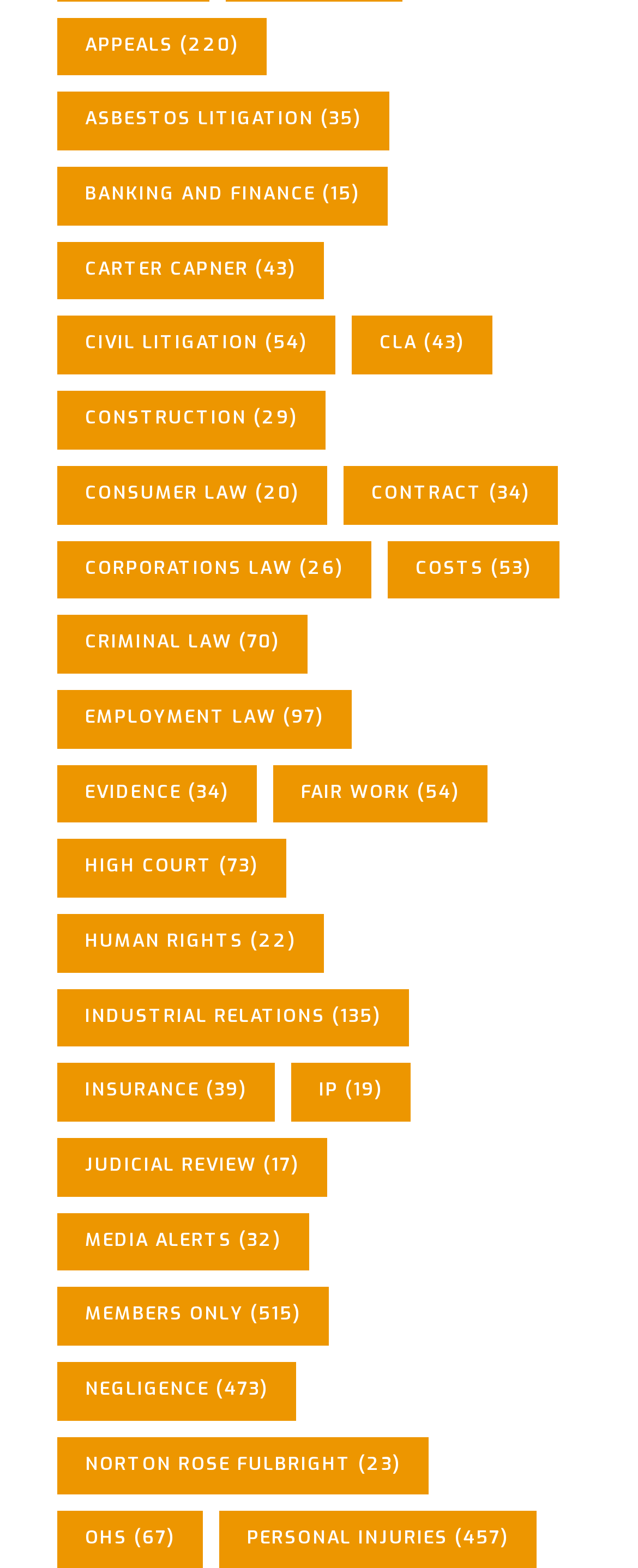Could you locate the bounding box coordinates for the section that should be clicked to accomplish this task: "Browse Civil Litigation".

[0.09, 0.202, 0.526, 0.239]